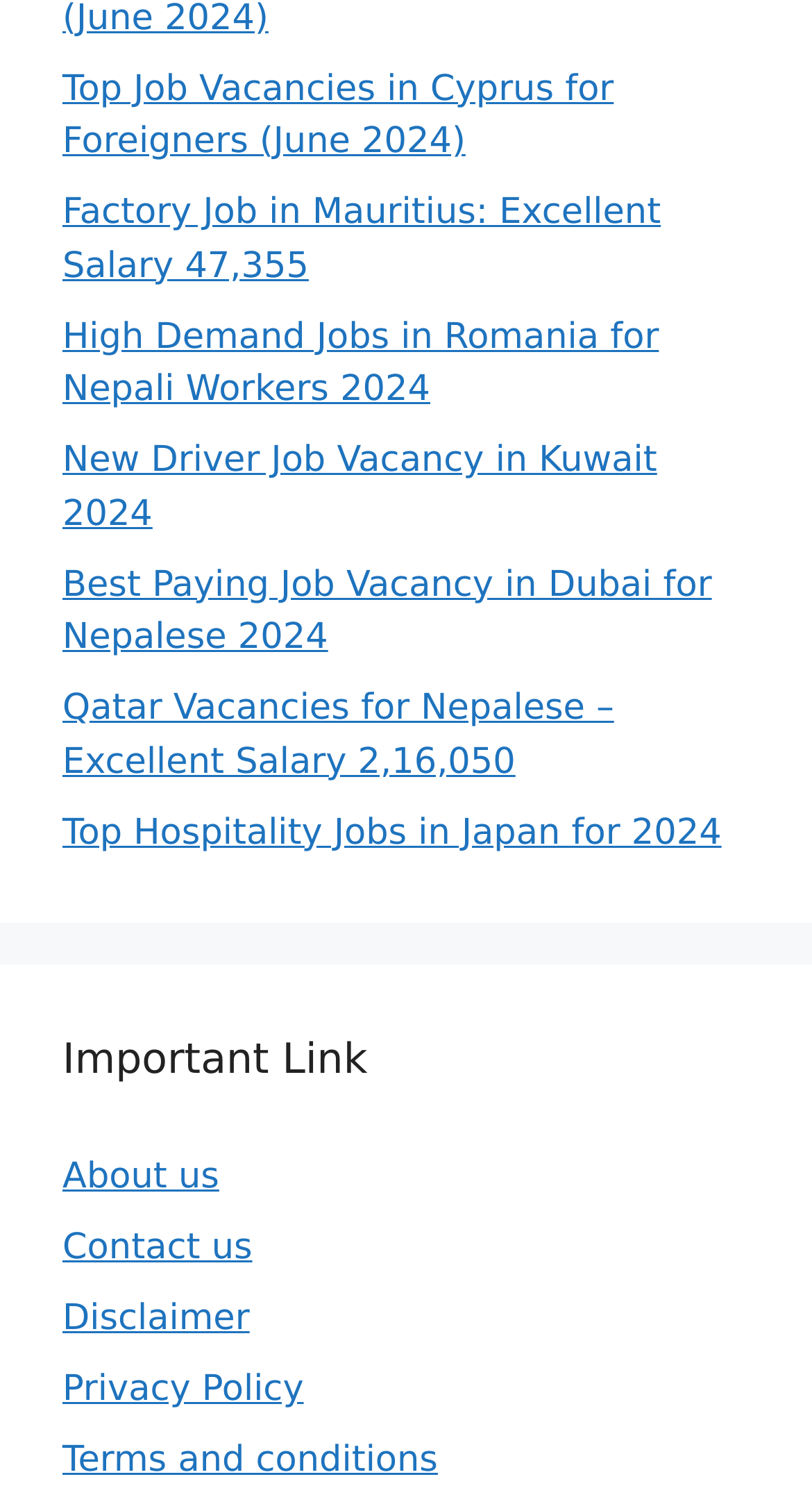Find the bounding box coordinates for the area that should be clicked to accomplish the instruction: "View disclaimer information".

[0.077, 0.874, 0.307, 0.902]